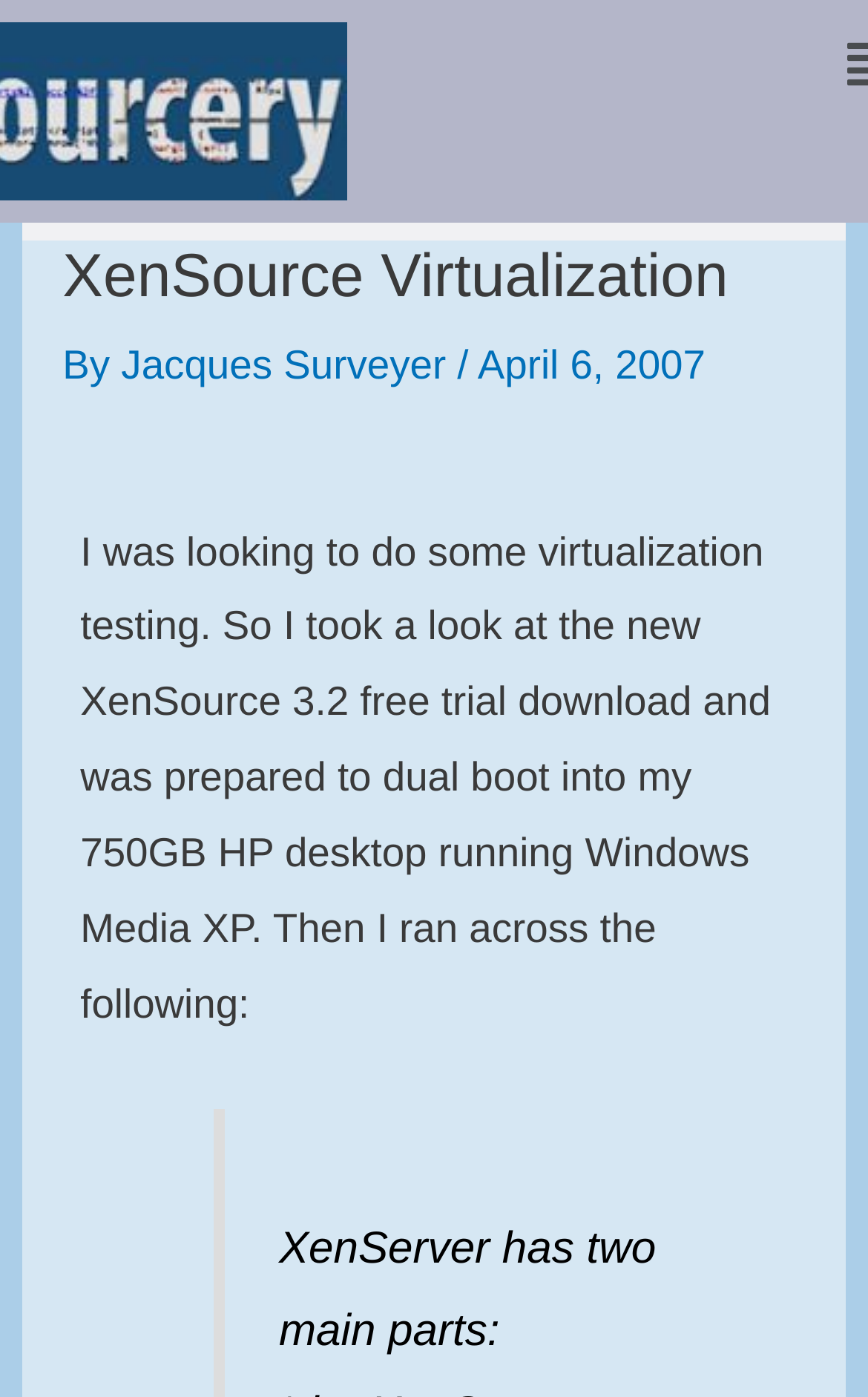What is the author testing?
Please provide a comprehensive answer based on the contents of the image.

The author is testing virtualization, as mentioned in the first sentence of the article, 'I was looking to do some virtualization testing'.